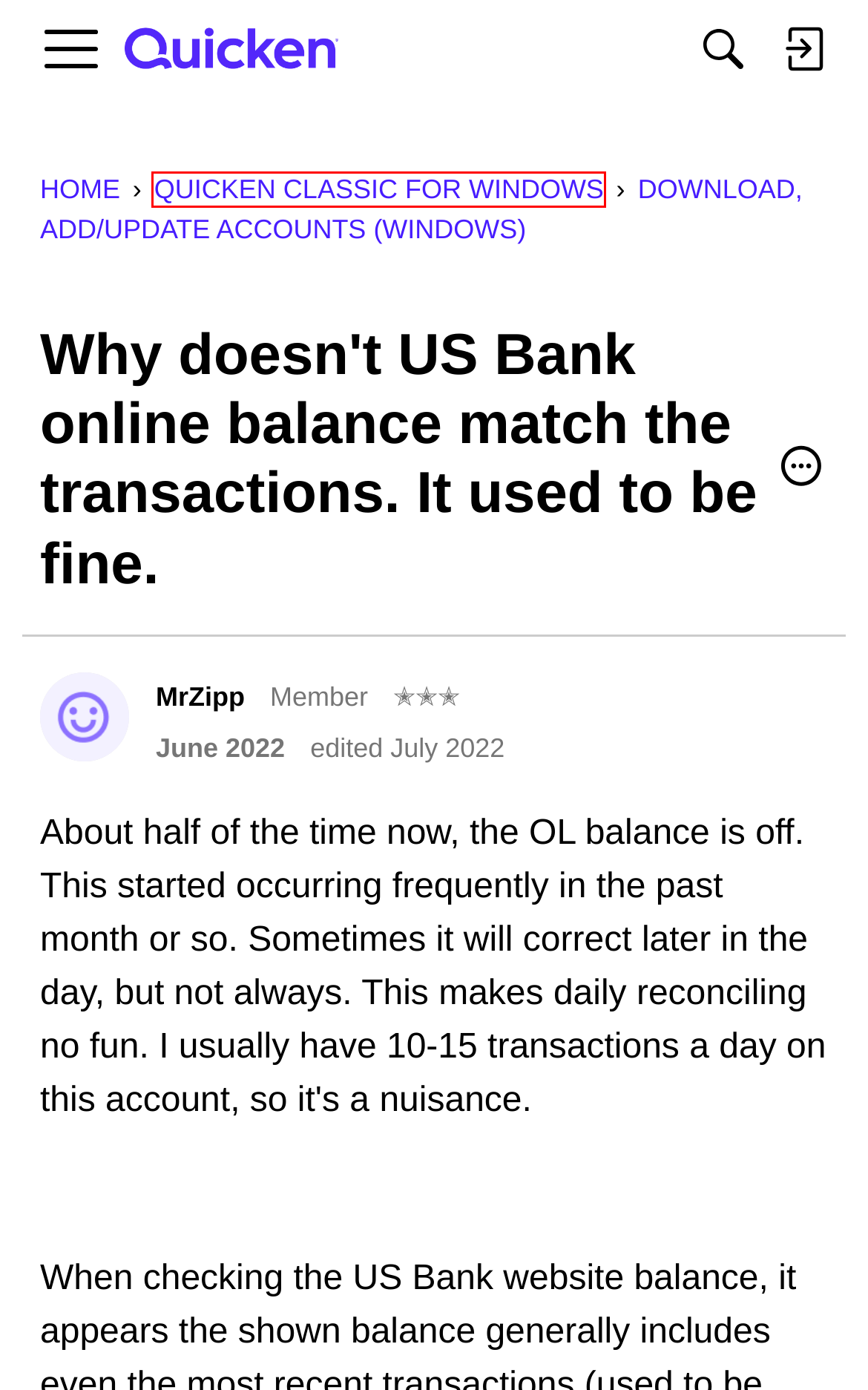Analyze the webpage screenshot with a red bounding box highlighting a UI element. Select the description that best matches the new webpage after clicking the highlighted element. Here are the options:
A. Download, Add/Update Accounts (Windows) — Quicken
B. Unanswered Questions — Quicken
C. Quicken Classic for Windows — Quicken
D. Boatnmaniac — Quicken
E. Quicken
F. Home - Quicken
G. MrZipp — Quicken
H. NotACPA — Quicken

C